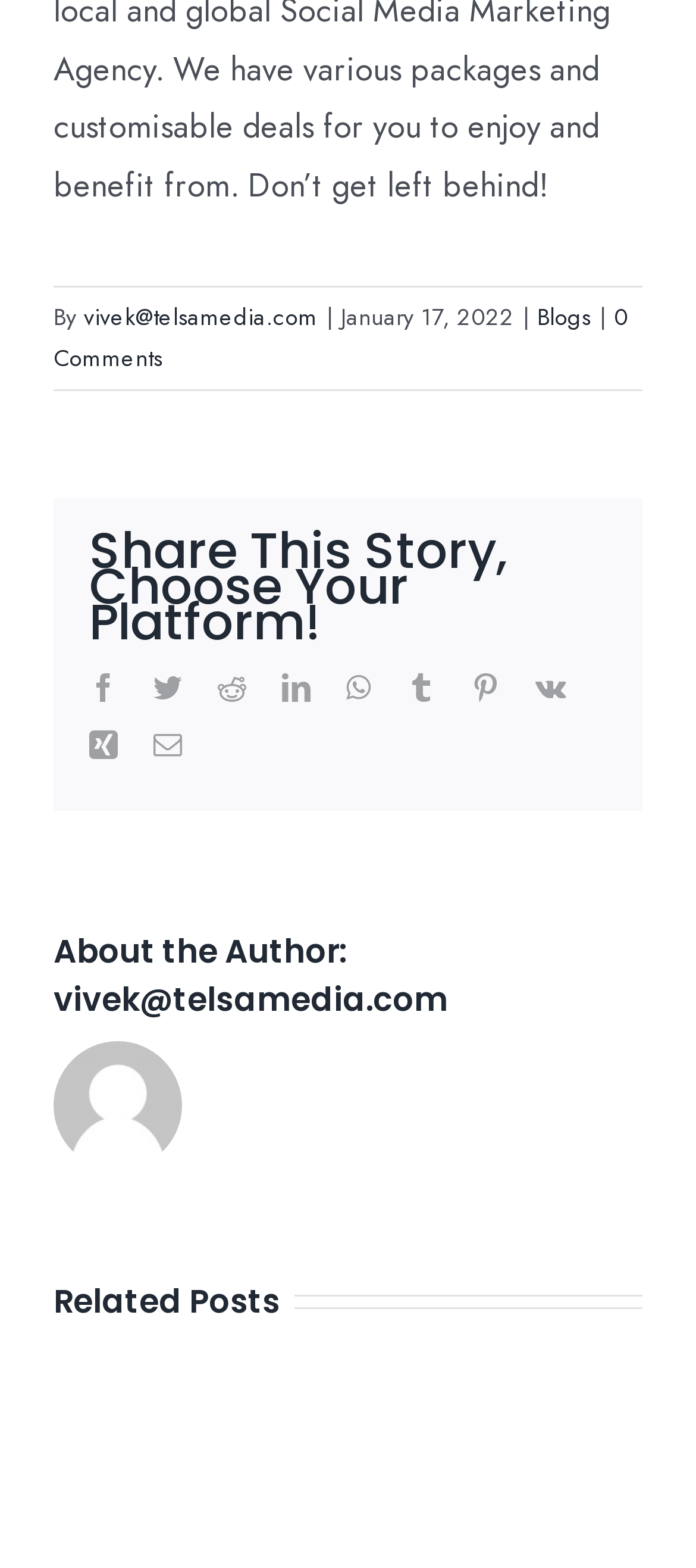What is the date of the blog post? Look at the image and give a one-word or short phrase answer.

January 17, 2022